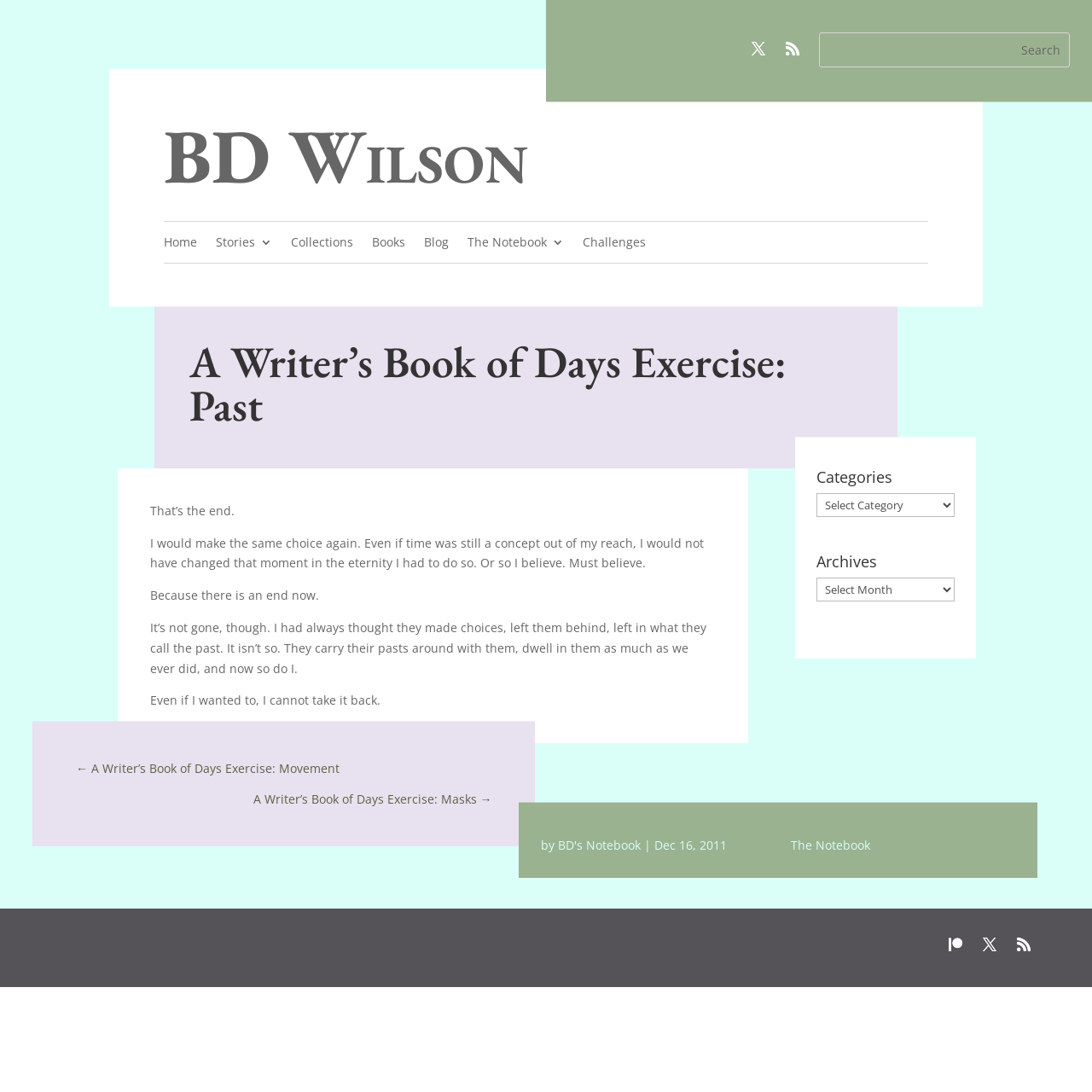Find the bounding box coordinates of the area to click in order to follow the instruction: "read the previous exercise".

[0.07, 0.69, 0.311, 0.718]